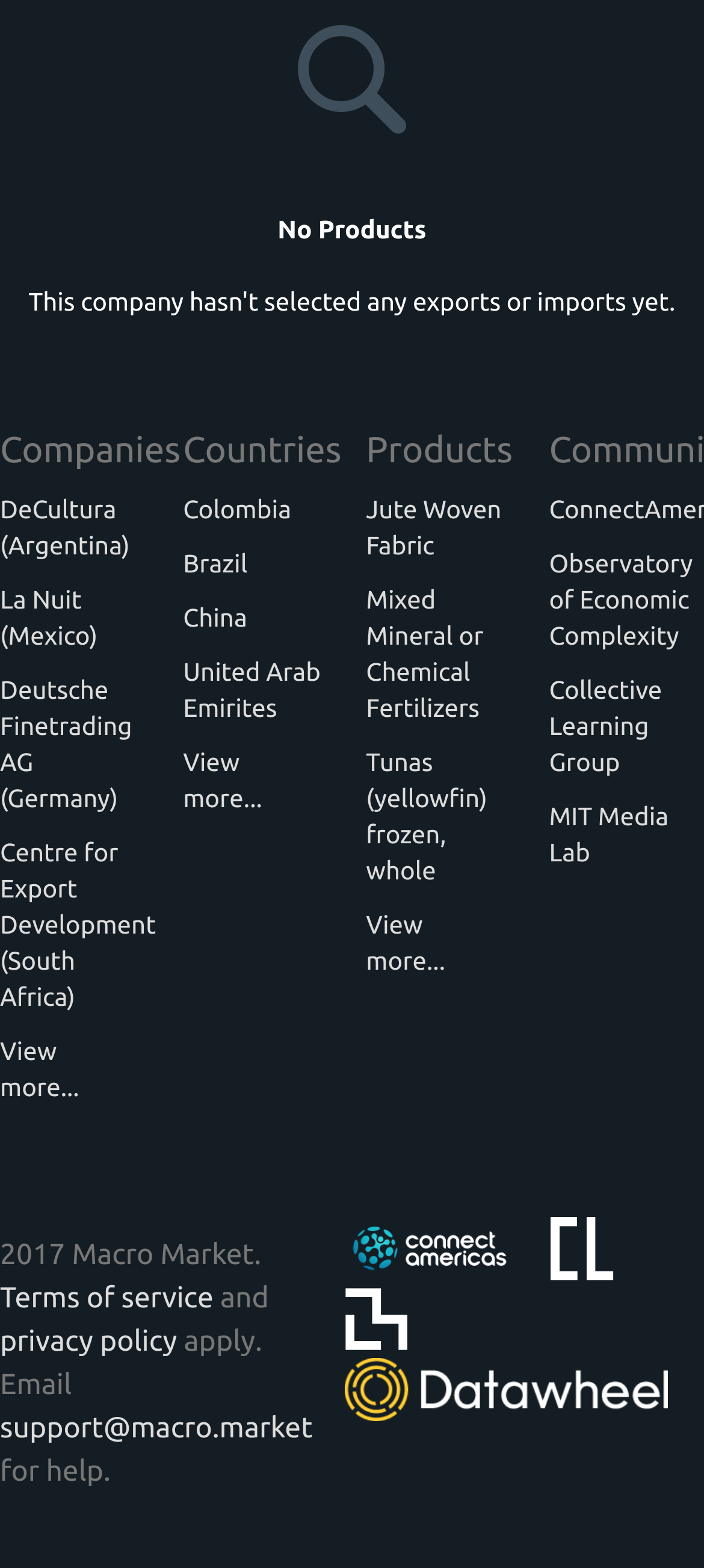What is the year mentioned at the bottom of the page?
Refer to the screenshot and respond with a concise word or phrase.

2017